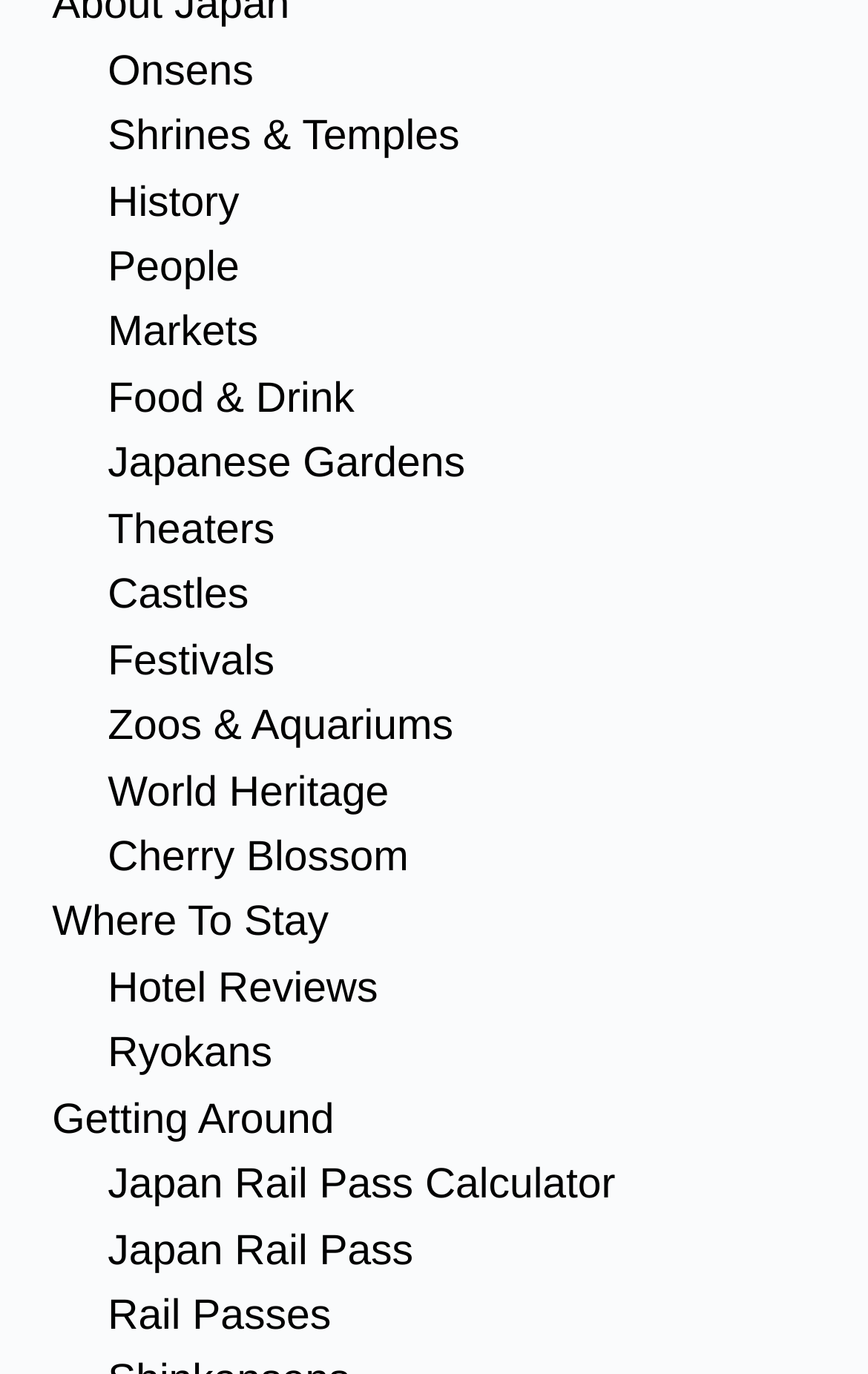Locate the bounding box coordinates of the clickable part needed for the task: "Plan your stay with Hotel Reviews".

[0.124, 0.703, 0.435, 0.737]